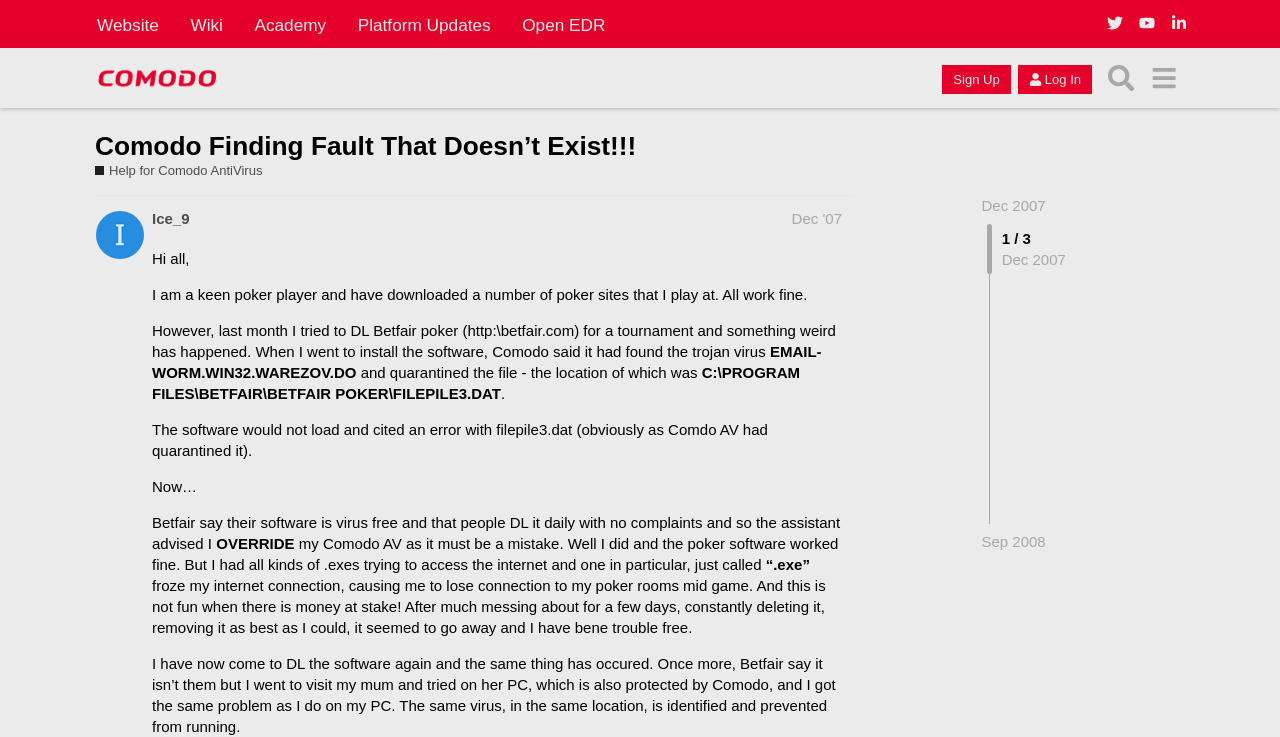Respond to the following query with just one word or a short phrase: 
What is the location of the file quarantined by Comodo AntiVirus?

C:\PROGRAM FILES\BETFAIR\BETFAIR POKER\FILEPILE3.DAT